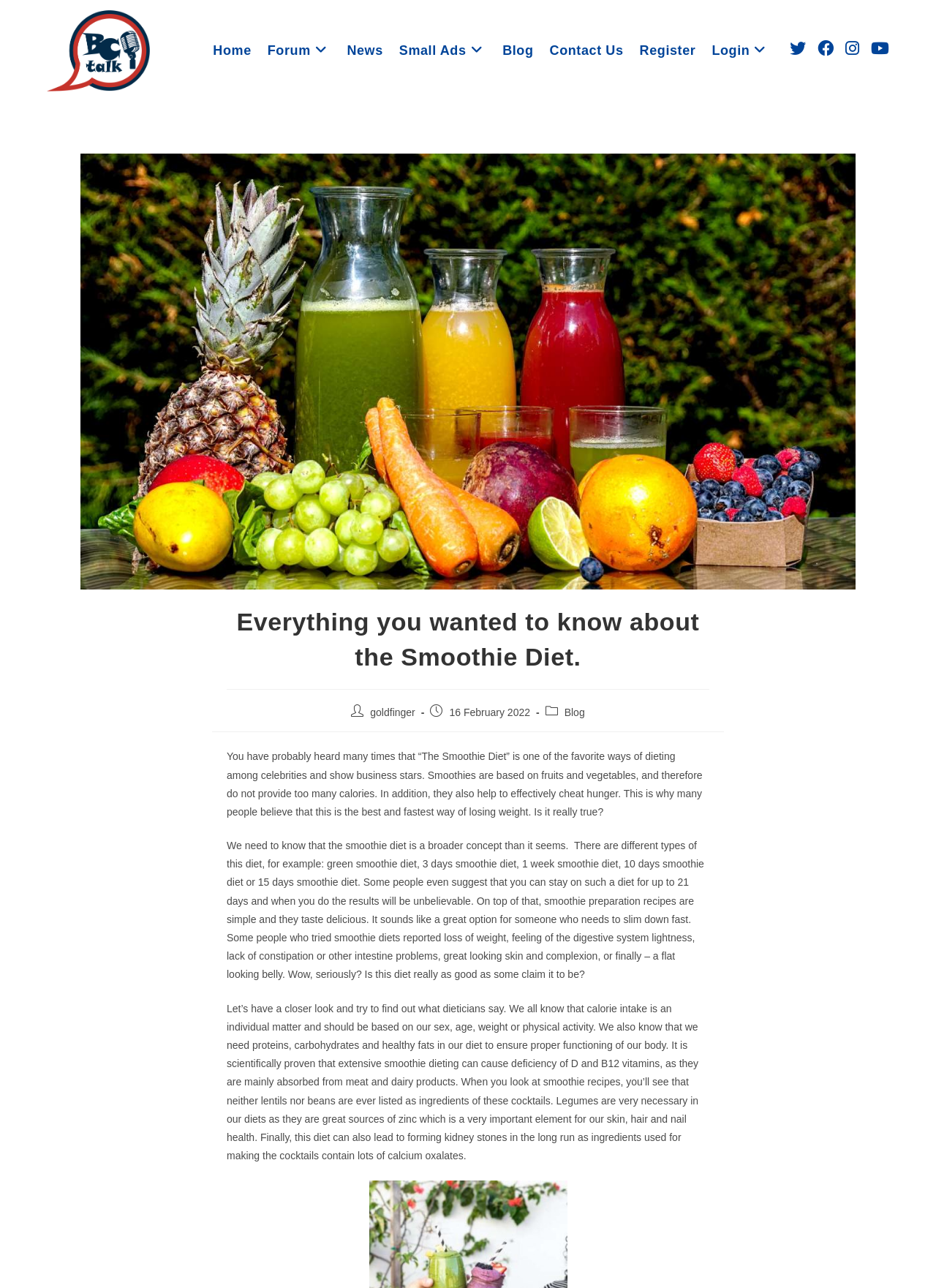Please provide the bounding box coordinates for the UI element as described: "Login". The coordinates must be four floats between 0 and 1, represented as [left, top, right, bottom].

[0.752, 0.008, 0.831, 0.07]